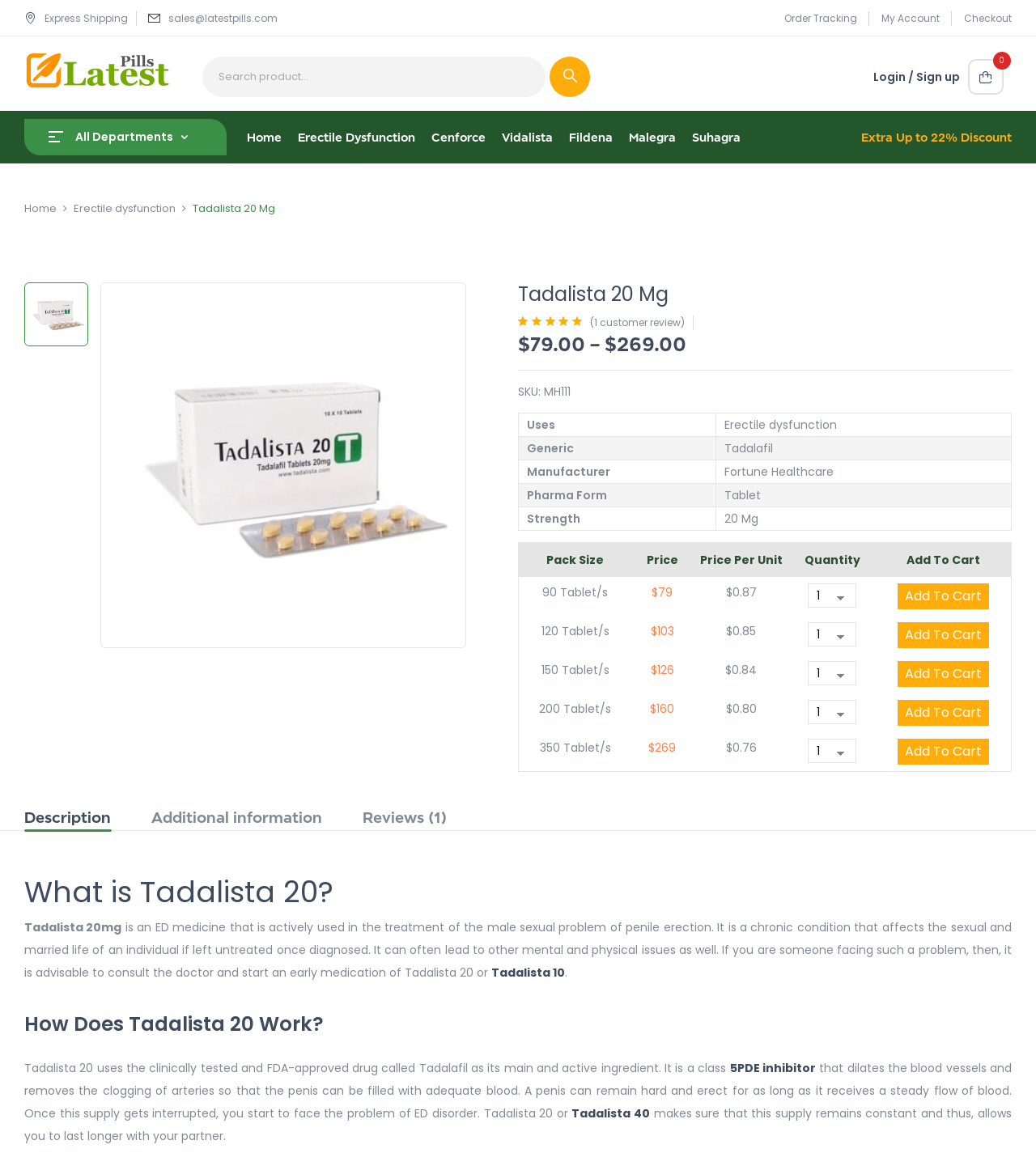Point out the bounding box coordinates of the section to click in order to follow this instruction: "Search for a product".

[0.195, 0.049, 0.57, 0.084]